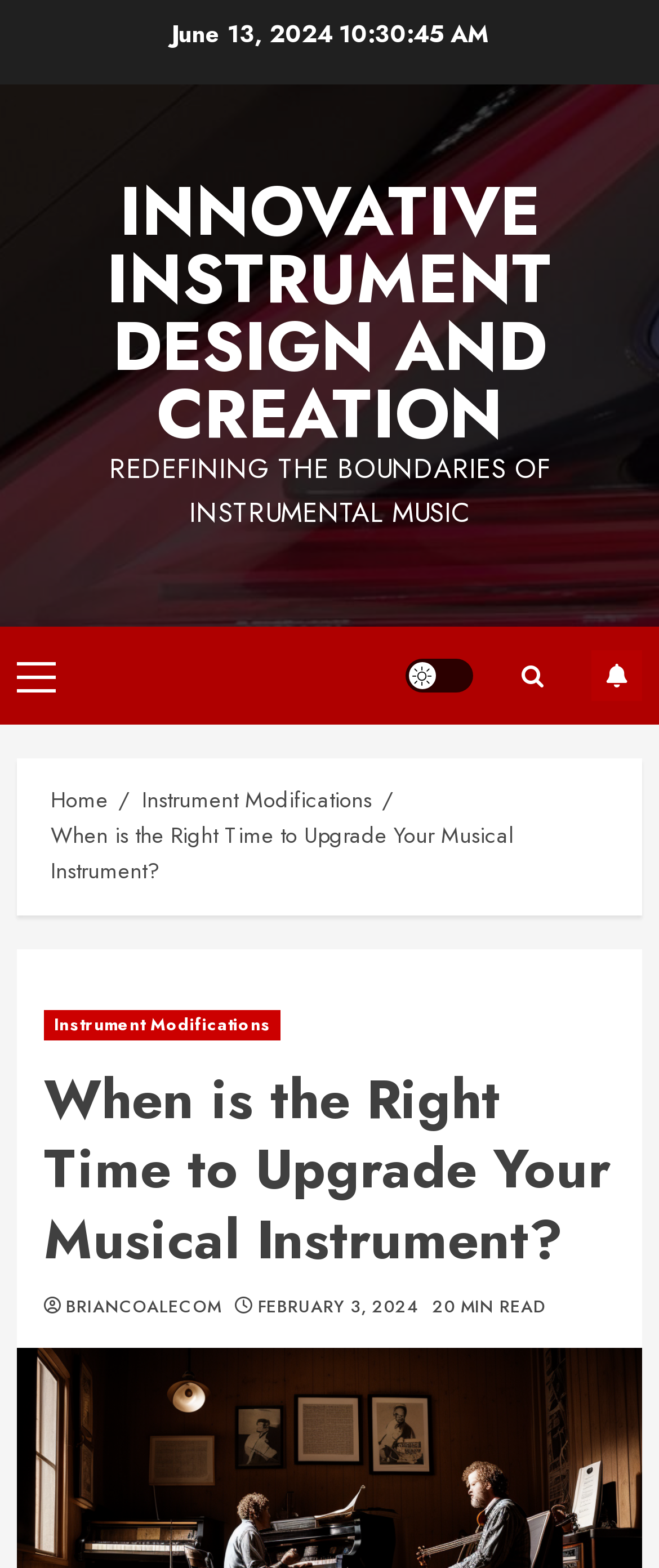Given the element description "Home" in the screenshot, predict the bounding box coordinates of that UI element.

[0.077, 0.5, 0.164, 0.522]